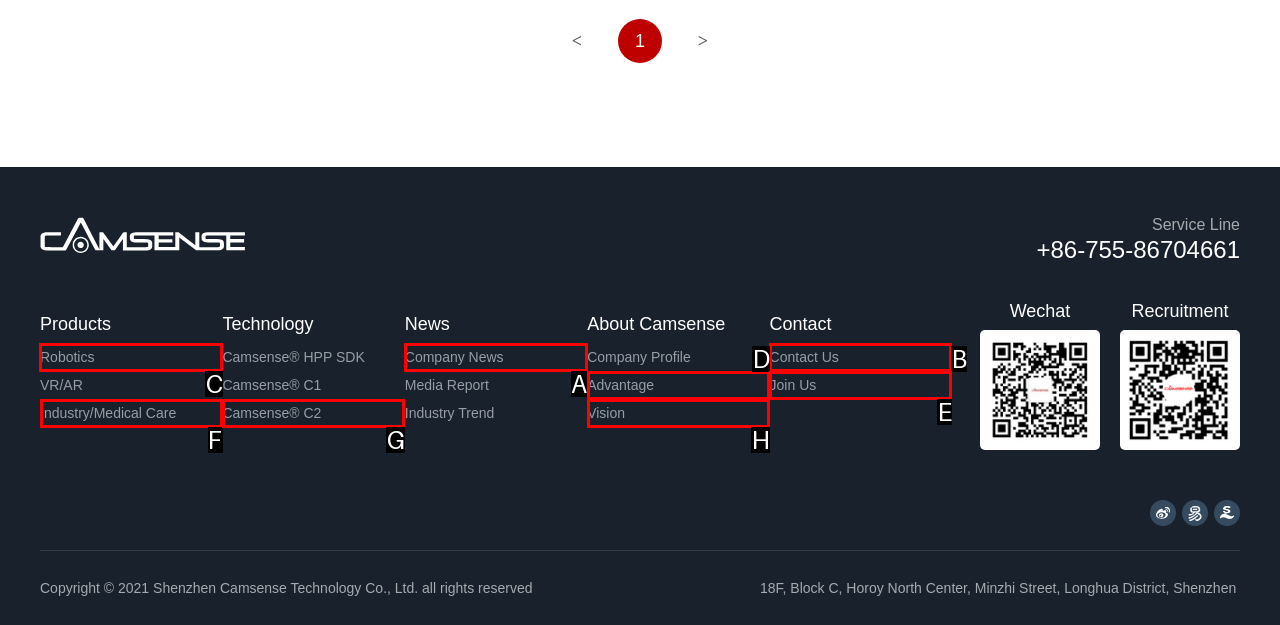Tell me the letter of the UI element to click in order to accomplish the following task: Click the Robotics link
Answer with the letter of the chosen option from the given choices directly.

C